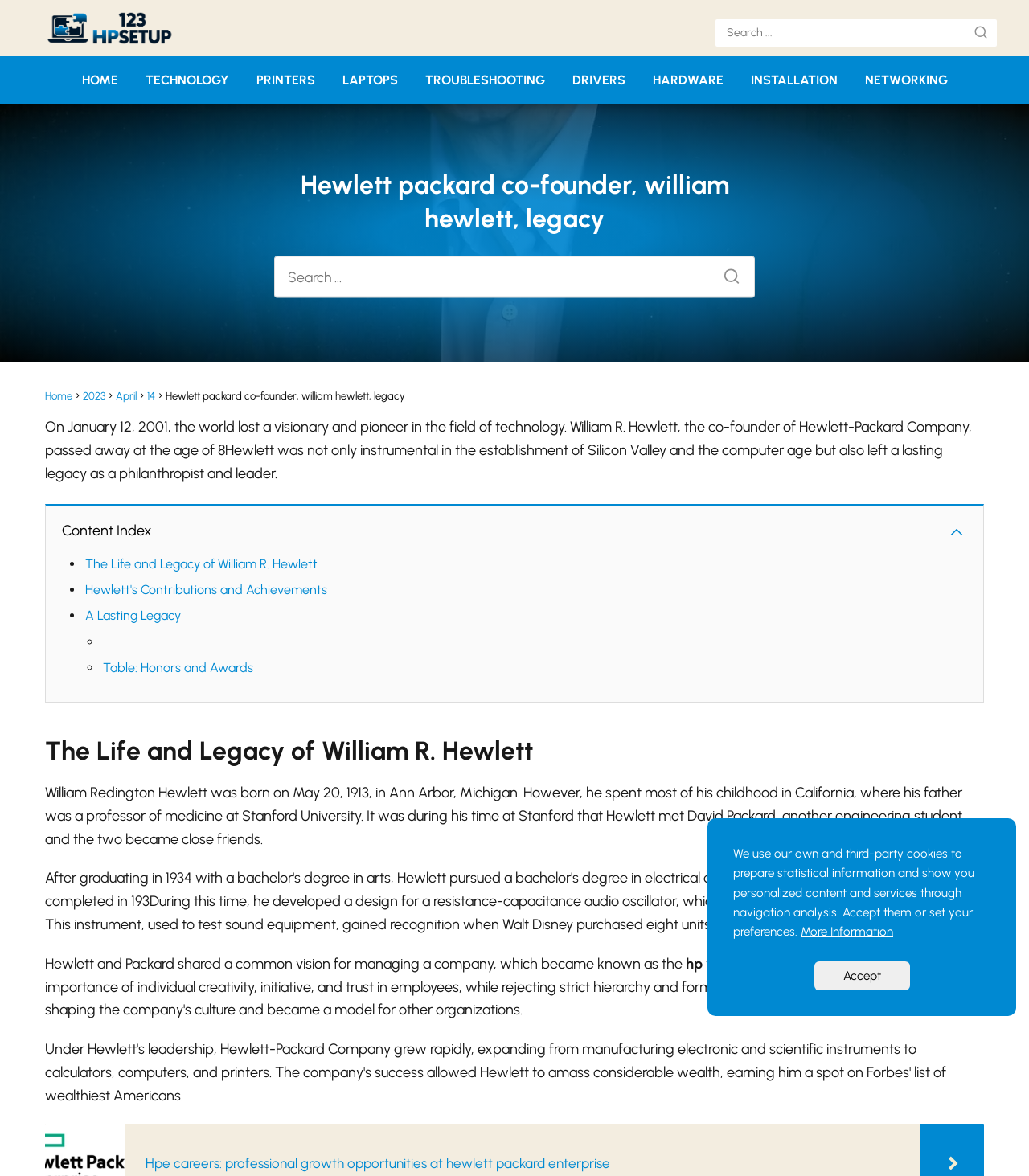Using the element description: "aria-label="Search"", determine the bounding box coordinates. The coordinates should be in the format [left, top, right, bottom], with values between 0 and 1.

[0.69, 0.218, 0.721, 0.245]